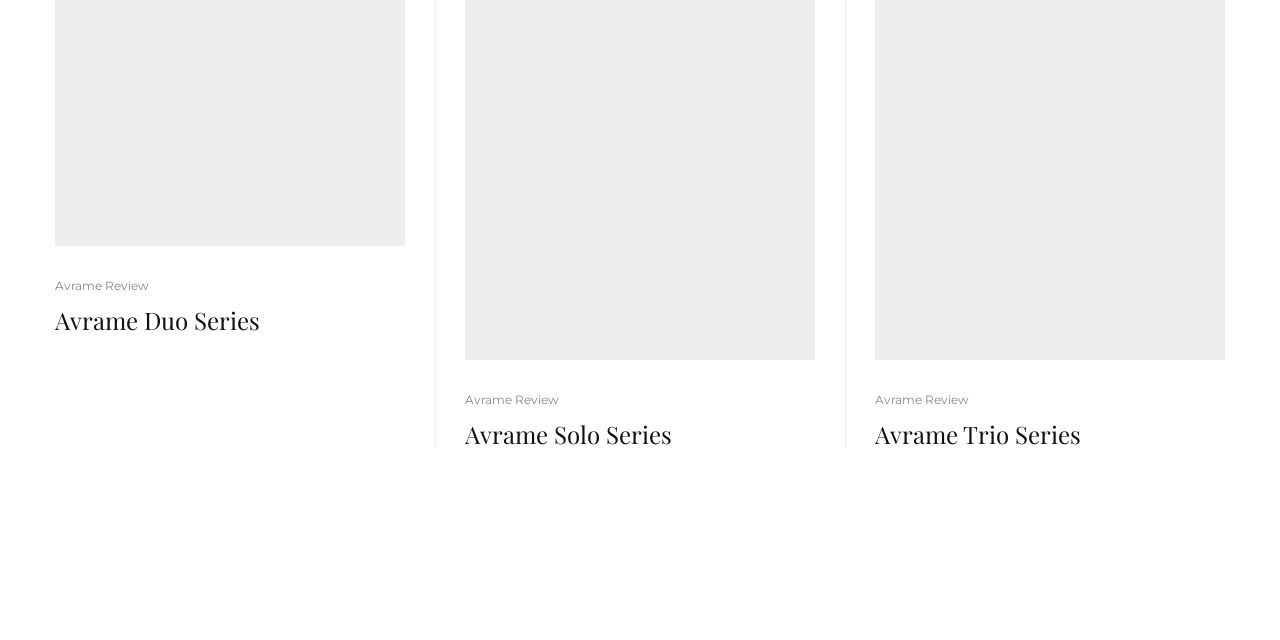Provide a brief response to the question below using one word or phrase:
What is the position of Avrame Trio Series relative to Avrame Solo Series?

Below